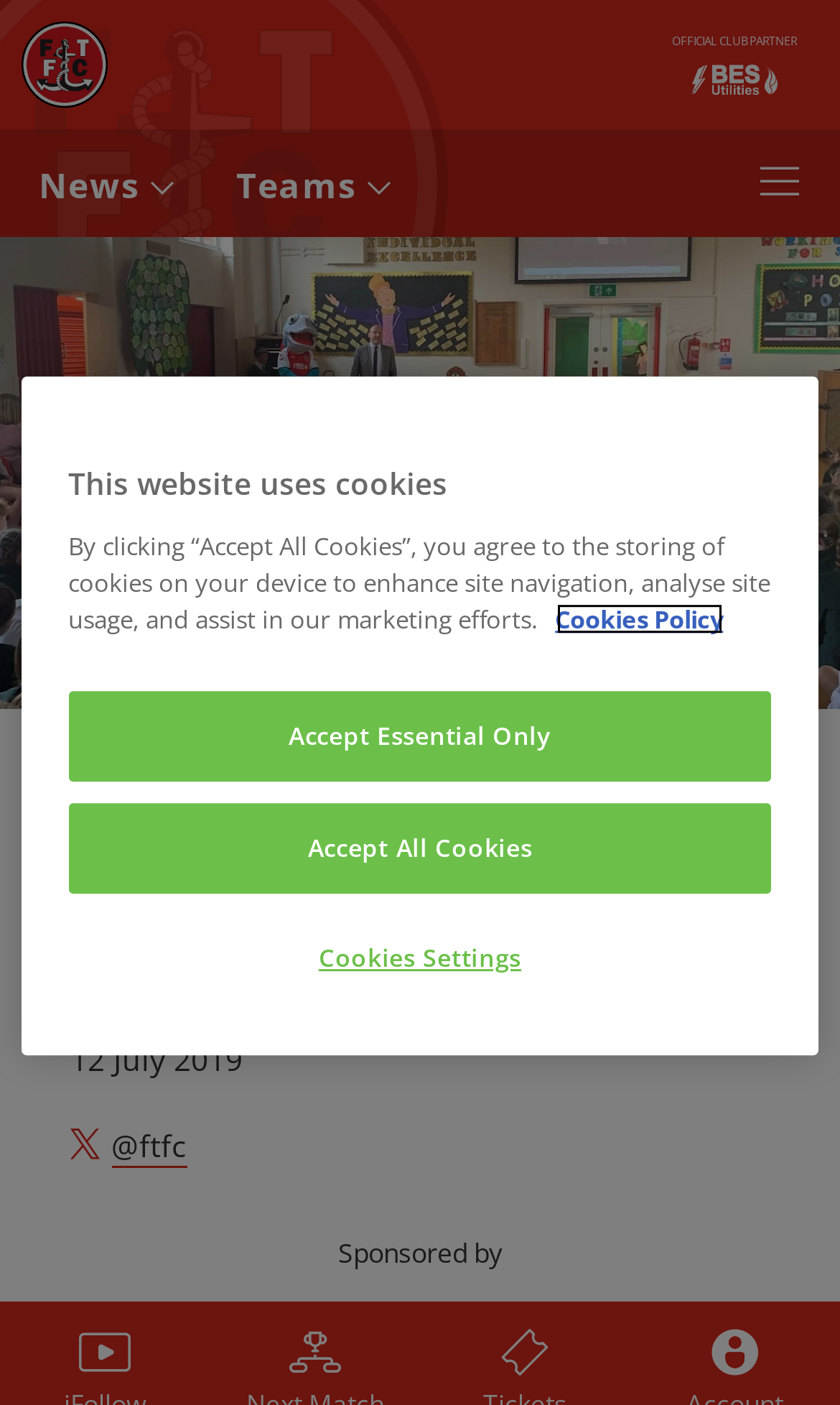Find the bounding box coordinates for the element that must be clicked to complete the instruction: "Go to Home". The coordinates should be four float numbers between 0 and 1, indicated as [left, top, right, bottom].

None